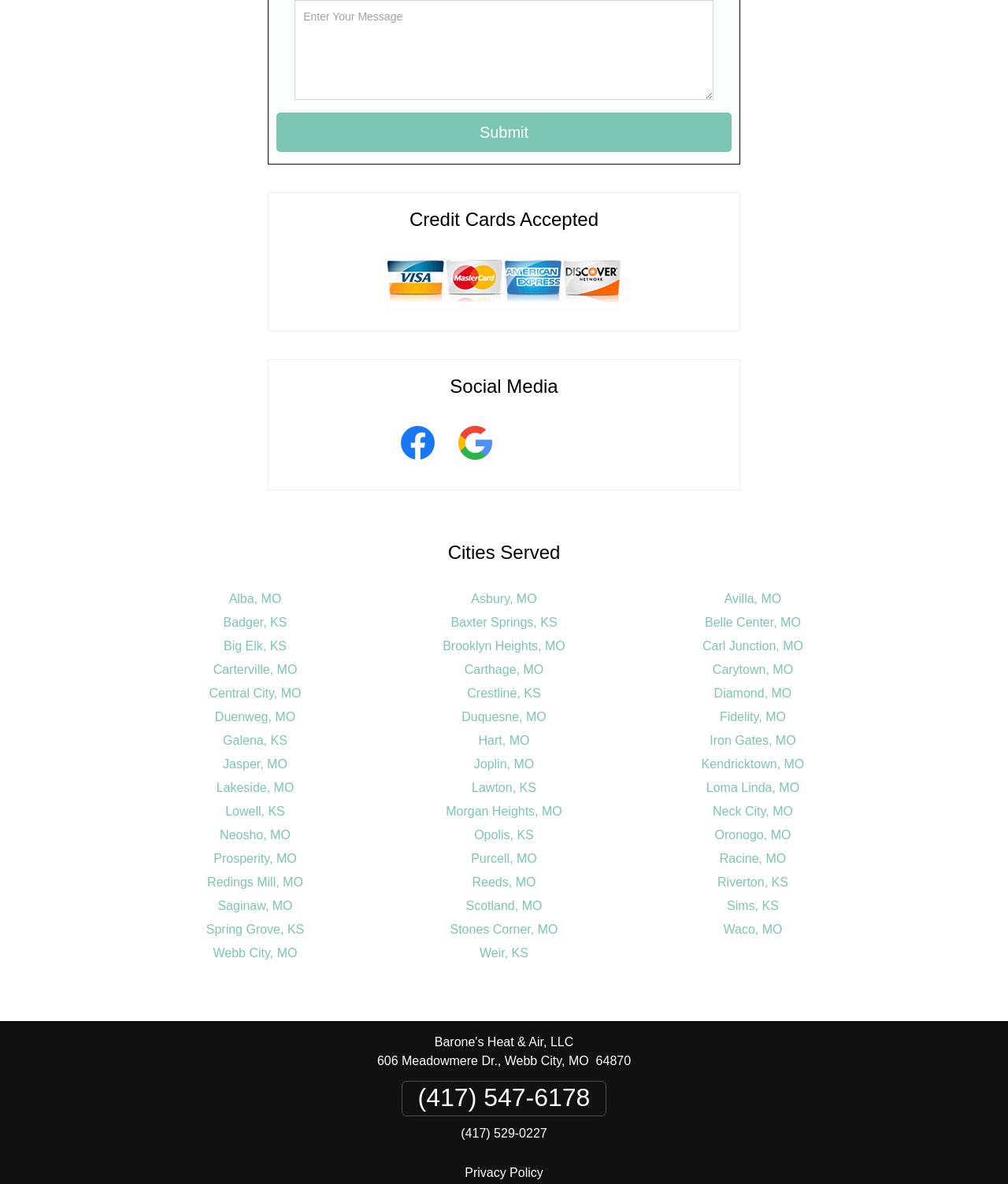Provide the bounding box coordinates of the HTML element this sentence describes: "Webb City, MO".

[0.211, 0.799, 0.295, 0.811]